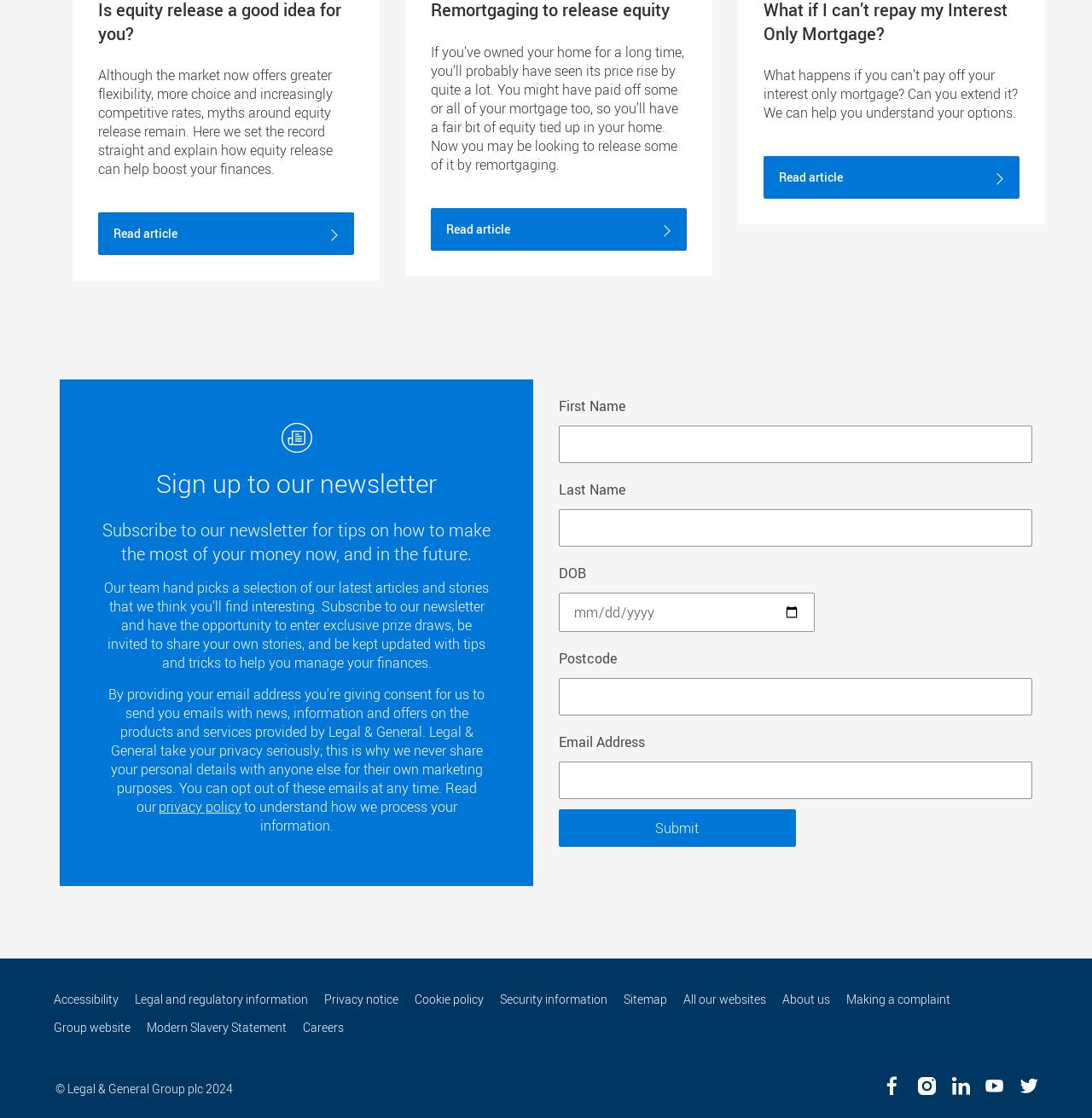Identify the bounding box coordinates for the element you need to click to achieve the following task: "Enter first name". Provide the bounding box coordinates as four float numbers between 0 and 1, in the form [left, top, right, bottom].

[0.512, 0.381, 0.945, 0.414]